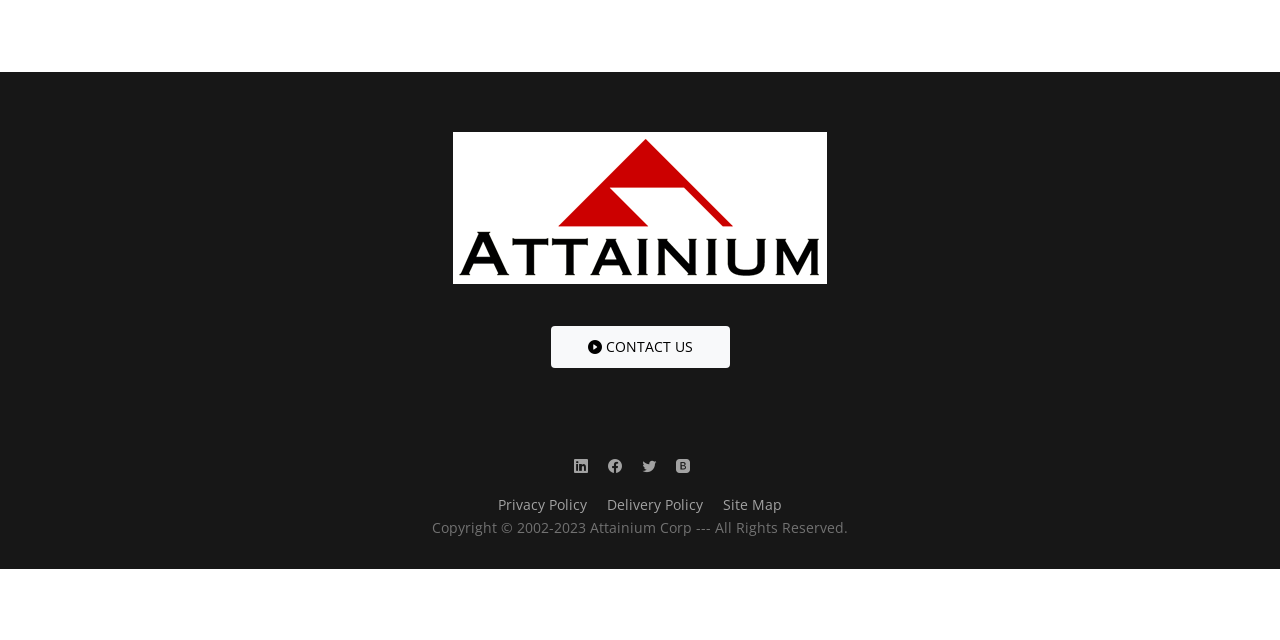Based on the element description Contact Us, identify the bounding box of the UI element in the given webpage screenshot. The coordinates should be in the format (top-left x, top-left y, bottom-right x, bottom-right y) and must be between 0 and 1.

[0.43, 0.525, 0.57, 0.554]